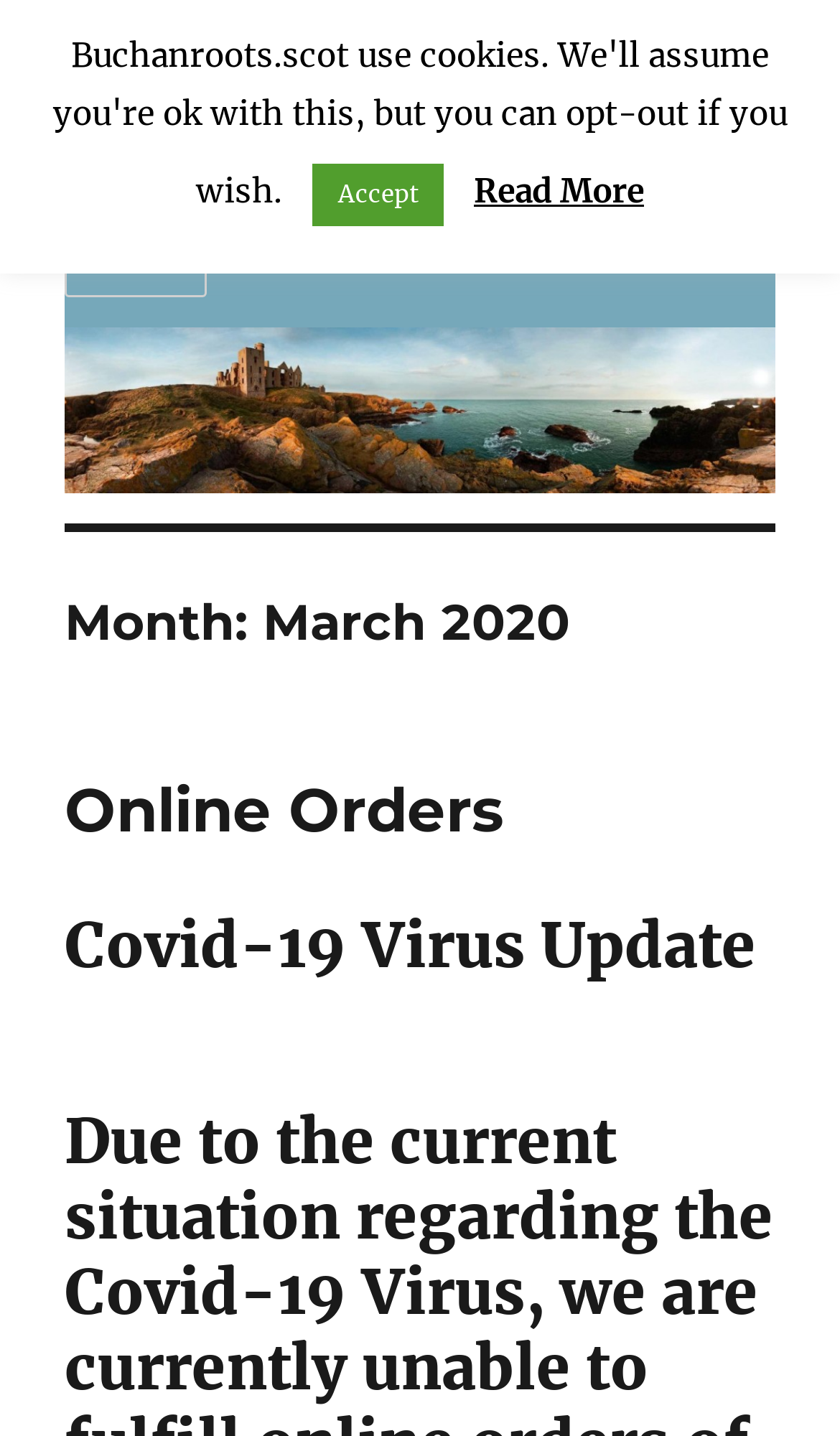What is the name of the society?
Give a single word or phrase answer based on the content of the image.

Family History Society of Buchan